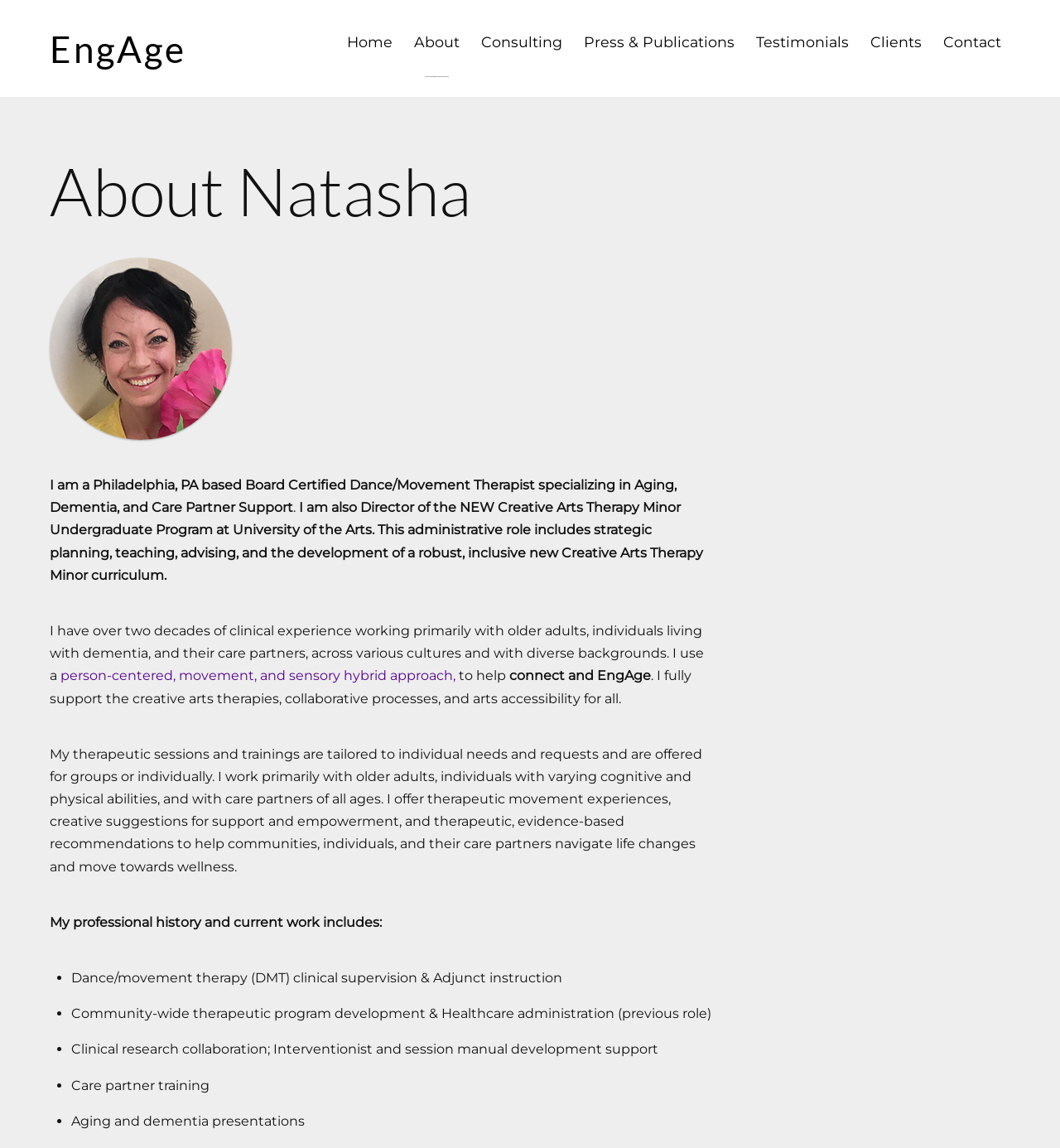Please specify the bounding box coordinates of the area that should be clicked to accomplish the following instruction: "Click on the EngAge link". The coordinates should consist of four float numbers between 0 and 1, i.e., [left, top, right, bottom].

[0.047, 0.024, 0.176, 0.062]